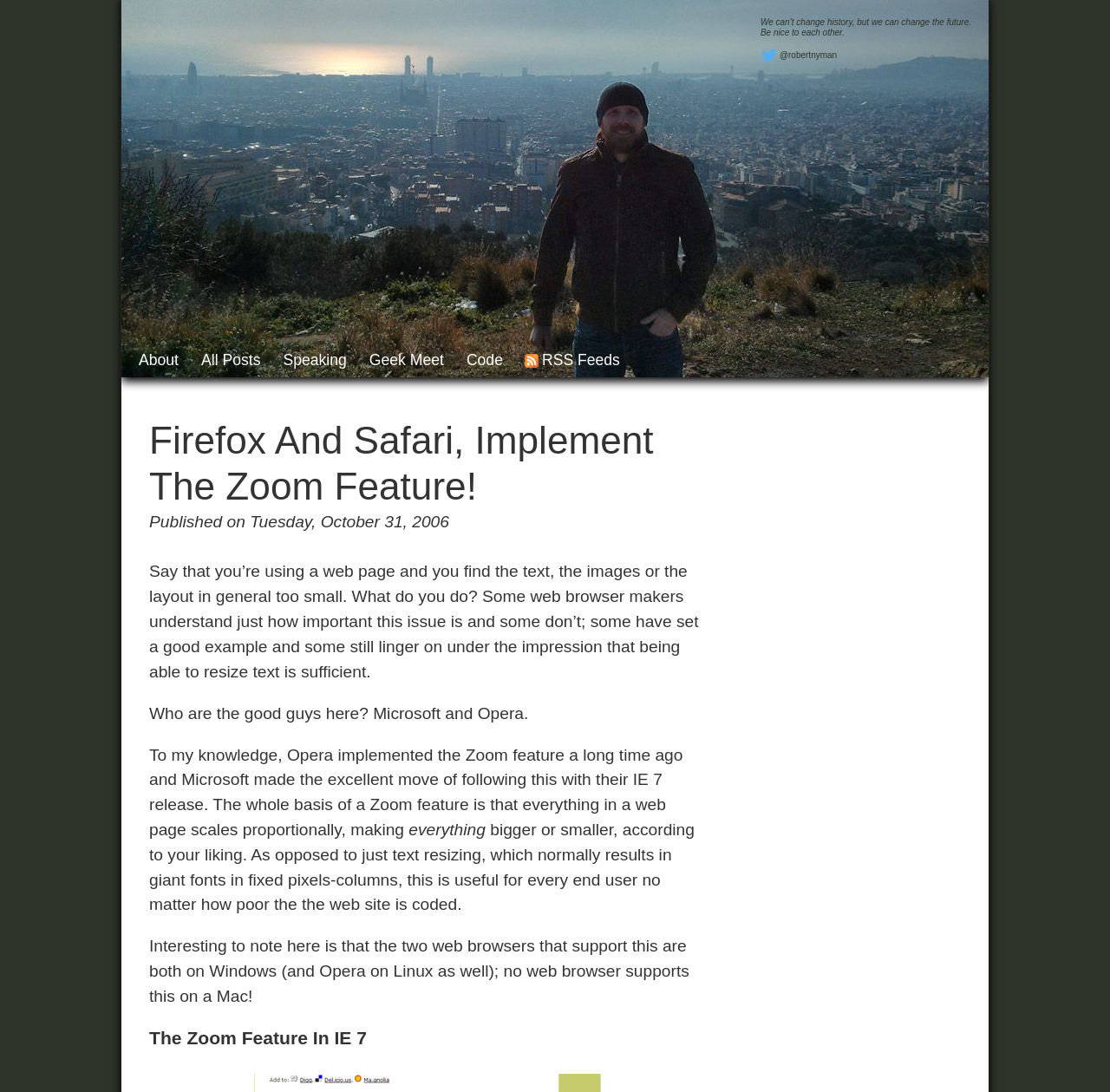What is the basis of a zoom feature?
Based on the content of the image, thoroughly explain and answer the question.

The webpage explains that the whole basis of a zoom feature is that everything in a web page scales proportionally, making it bigger or smaller according to the user's liking.